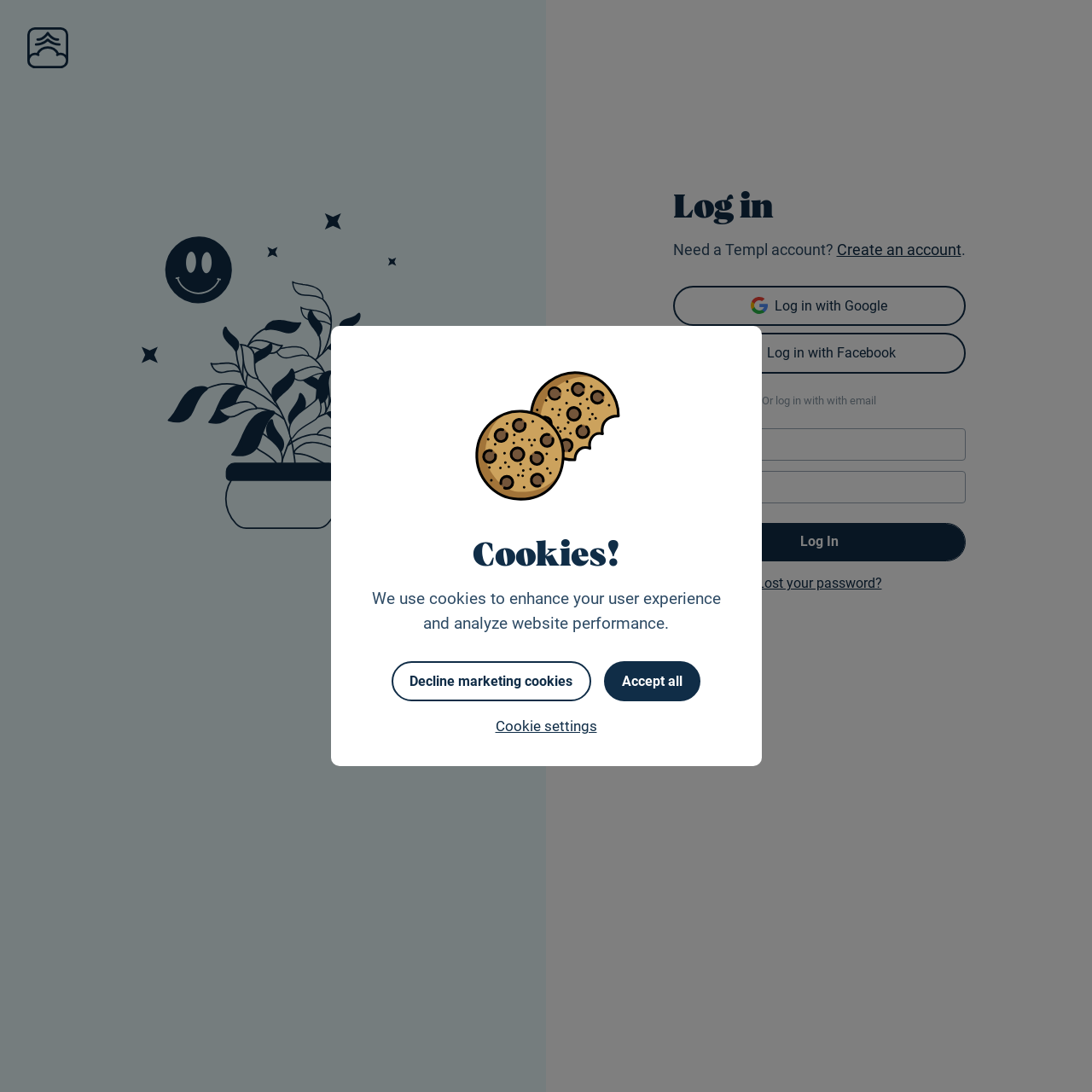Determine the bounding box coordinates for the UI element with the following description: "Log in with Facebook". The coordinates should be four float numbers between 0 and 1, represented as [left, top, right, bottom].

[0.616, 0.305, 0.884, 0.342]